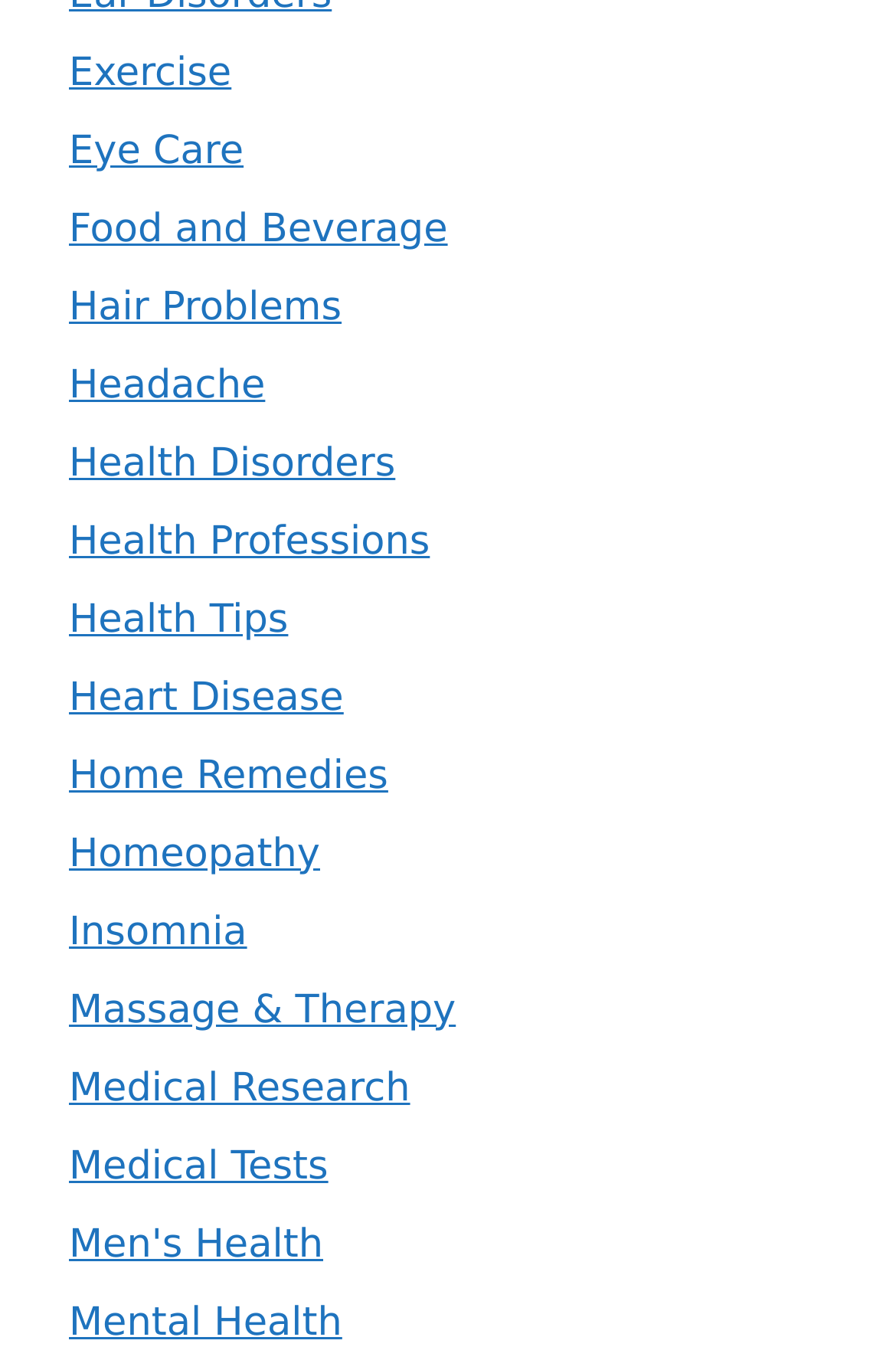Are there any health topics related to food?
Please provide an in-depth and detailed response to the question.

I found a link element with the OCR text 'Food and Beverage', which indicates that there is a health topic related to food on the webpage.